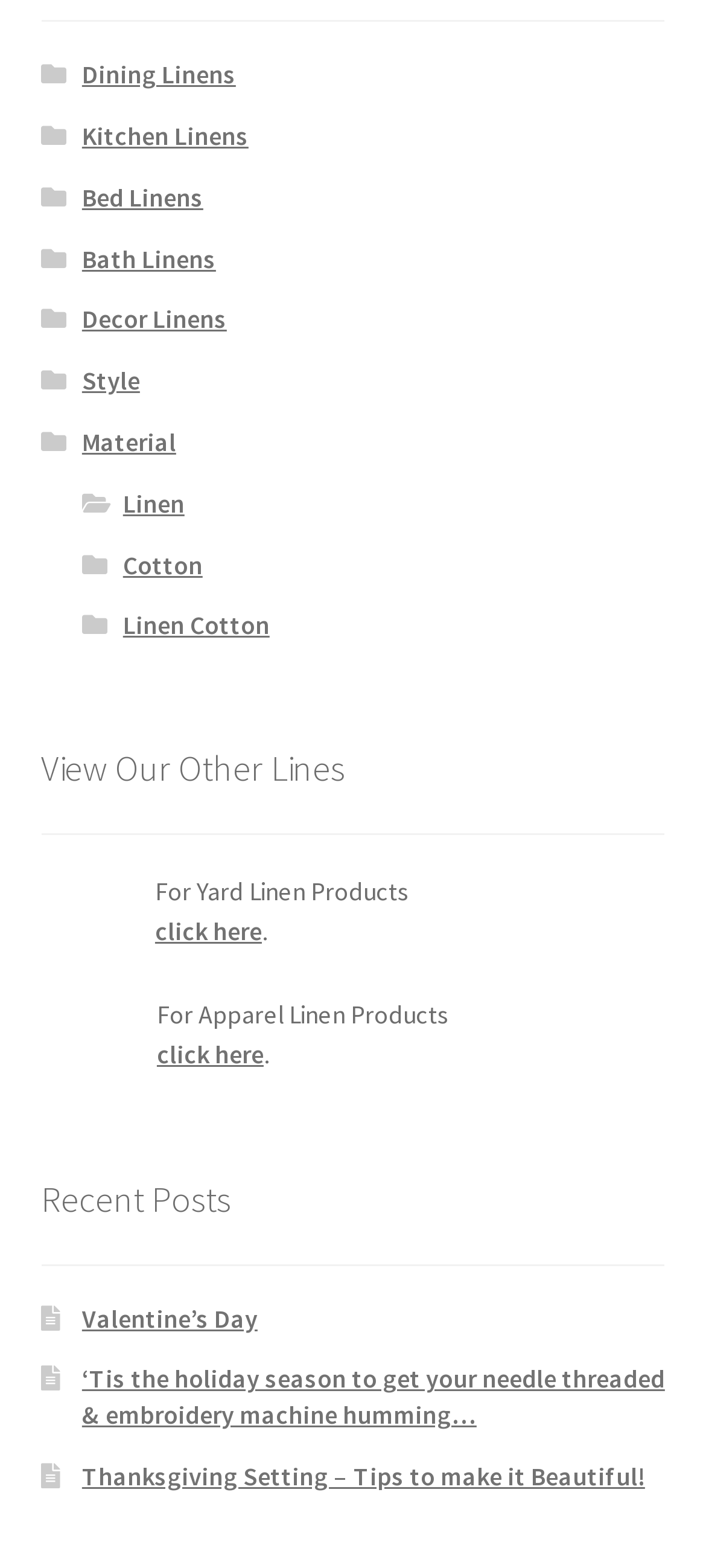What is the purpose of the 'click here' link?
Use the image to give a comprehensive and detailed response to the question.

The webpage has a static text 'For Yard Linen Products' followed by a 'click here' link. This suggests that the purpose of the 'click here' link is to provide more information or access to yard linen products.